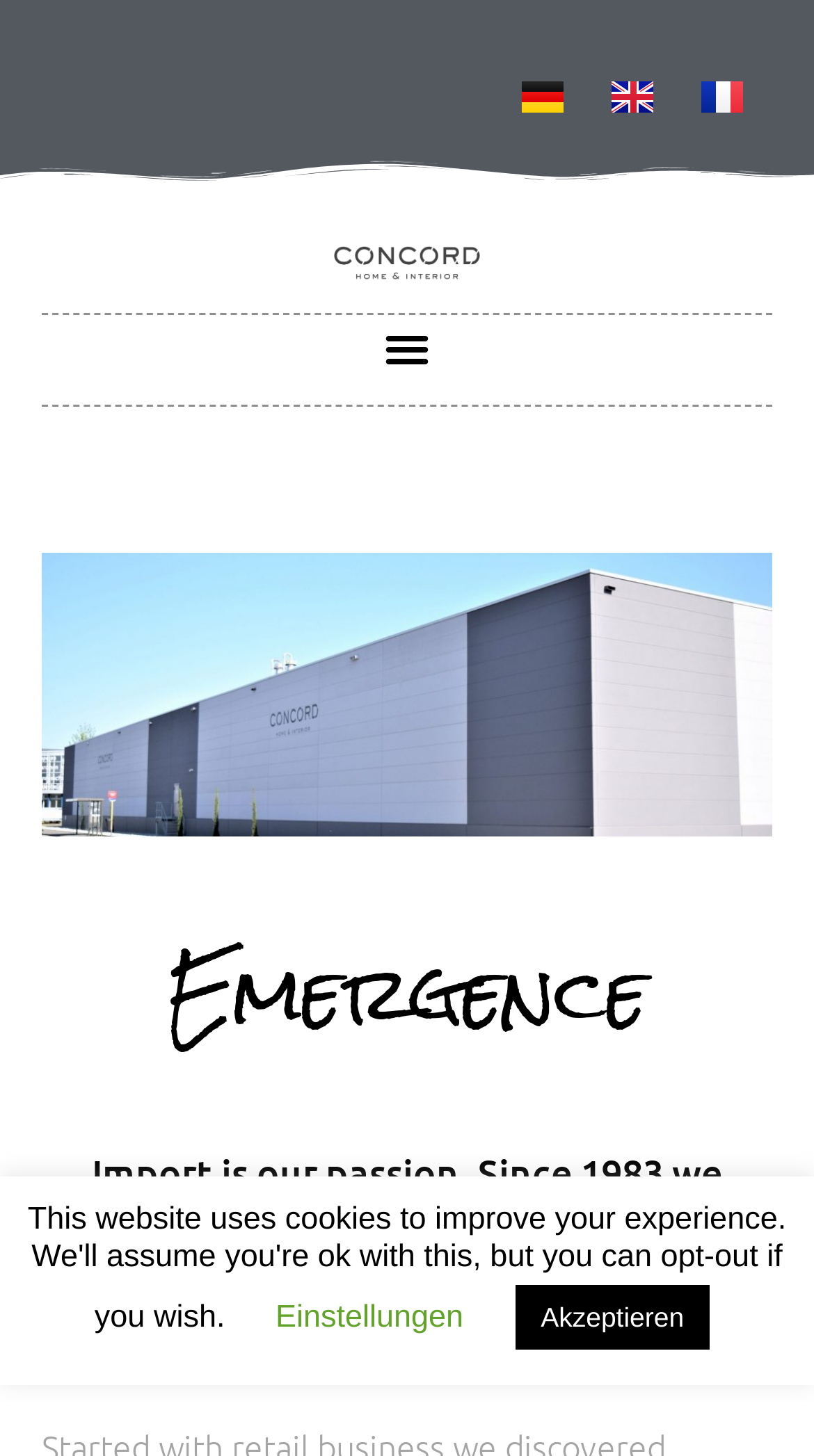Please use the details from the image to answer the following question comprehensively:
How long has the company been in business?

The StaticText element mentions 'Since 1983', which implies that the company has been in operation for at least 39 years.